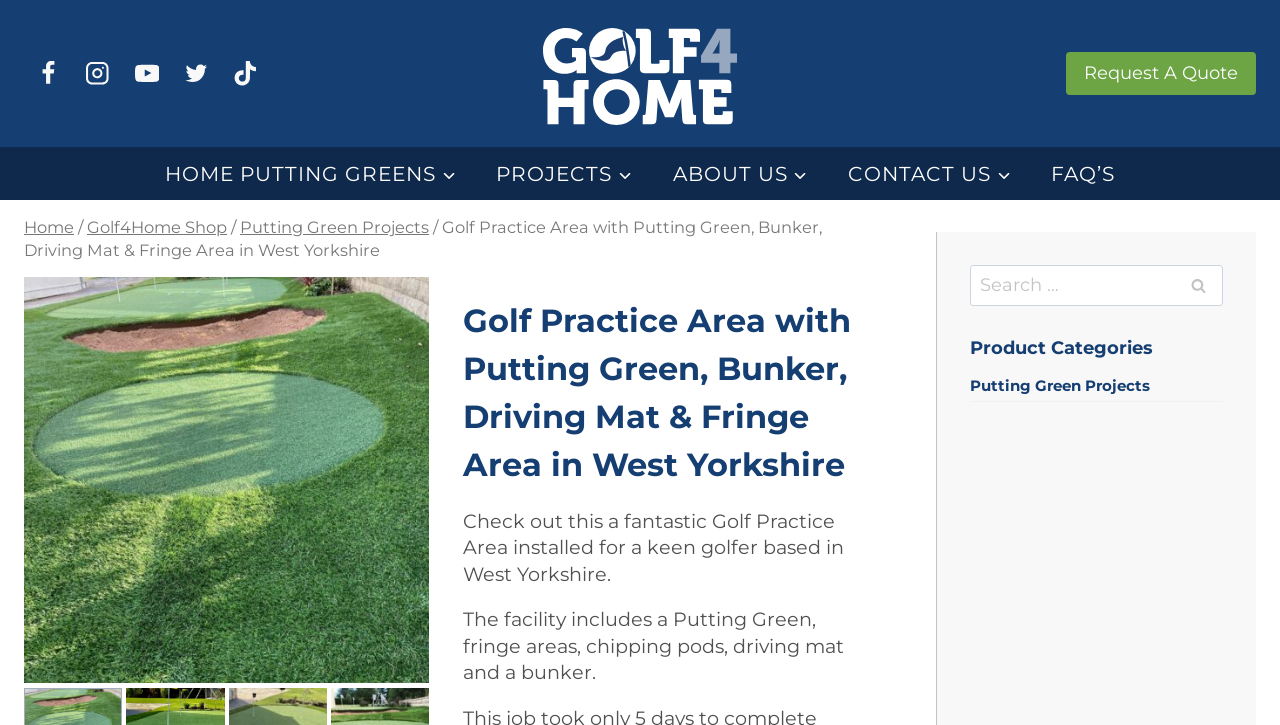Identify the bounding box for the described UI element: "Putting Green Projects".

[0.758, 0.512, 0.955, 0.555]